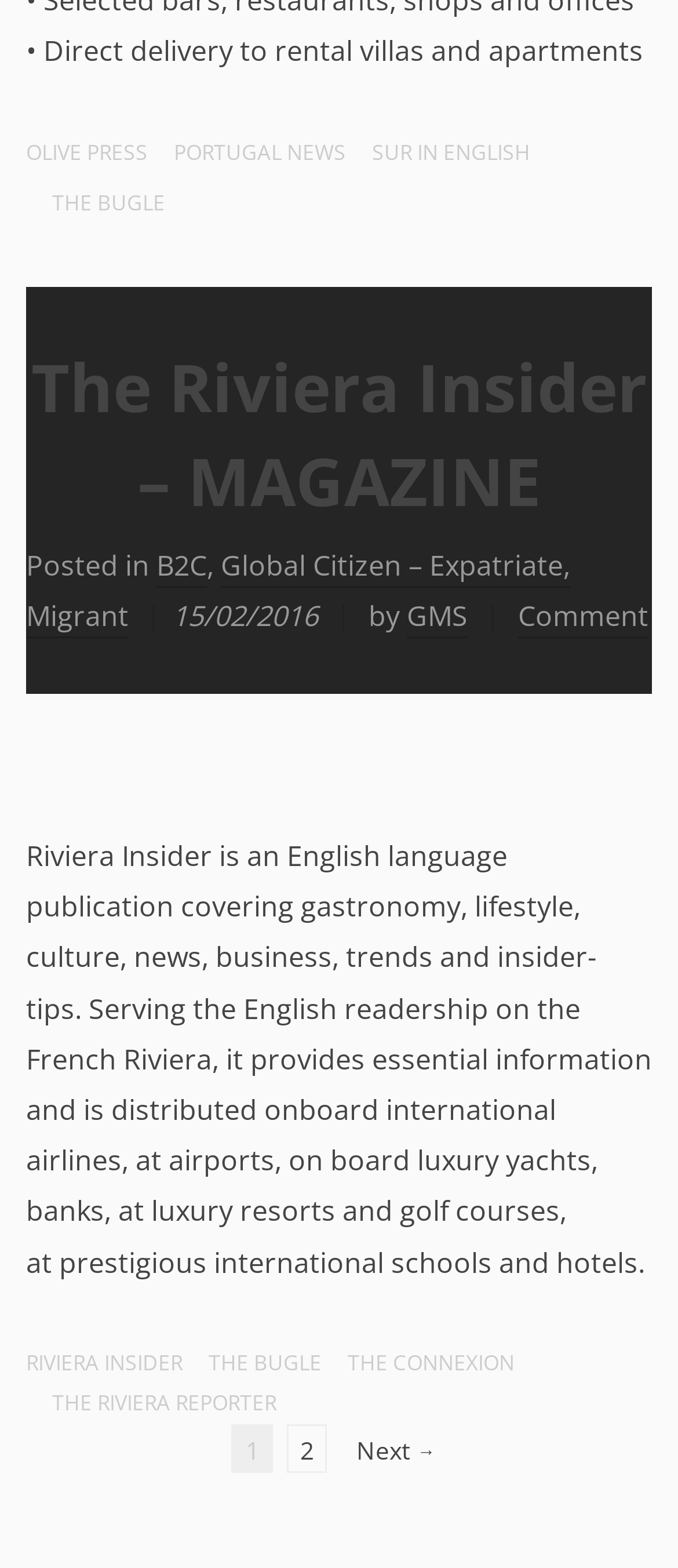Determine the coordinates of the bounding box for the clickable area needed to execute this instruction: "Click on OLIVE PRESS".

[0.038, 0.085, 0.218, 0.11]